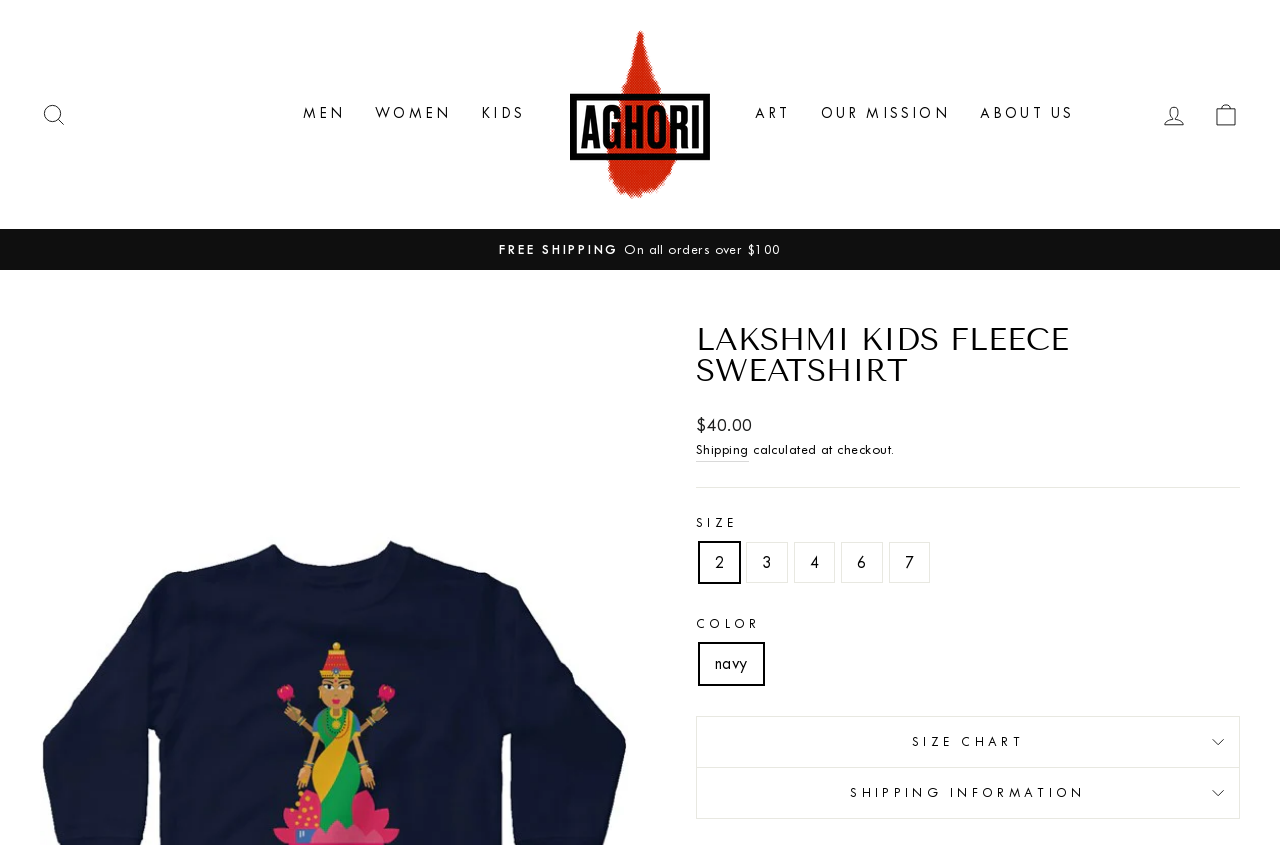What is the link text next to the cart icon?
Refer to the image and provide a concise answer in one word or phrase.

CART